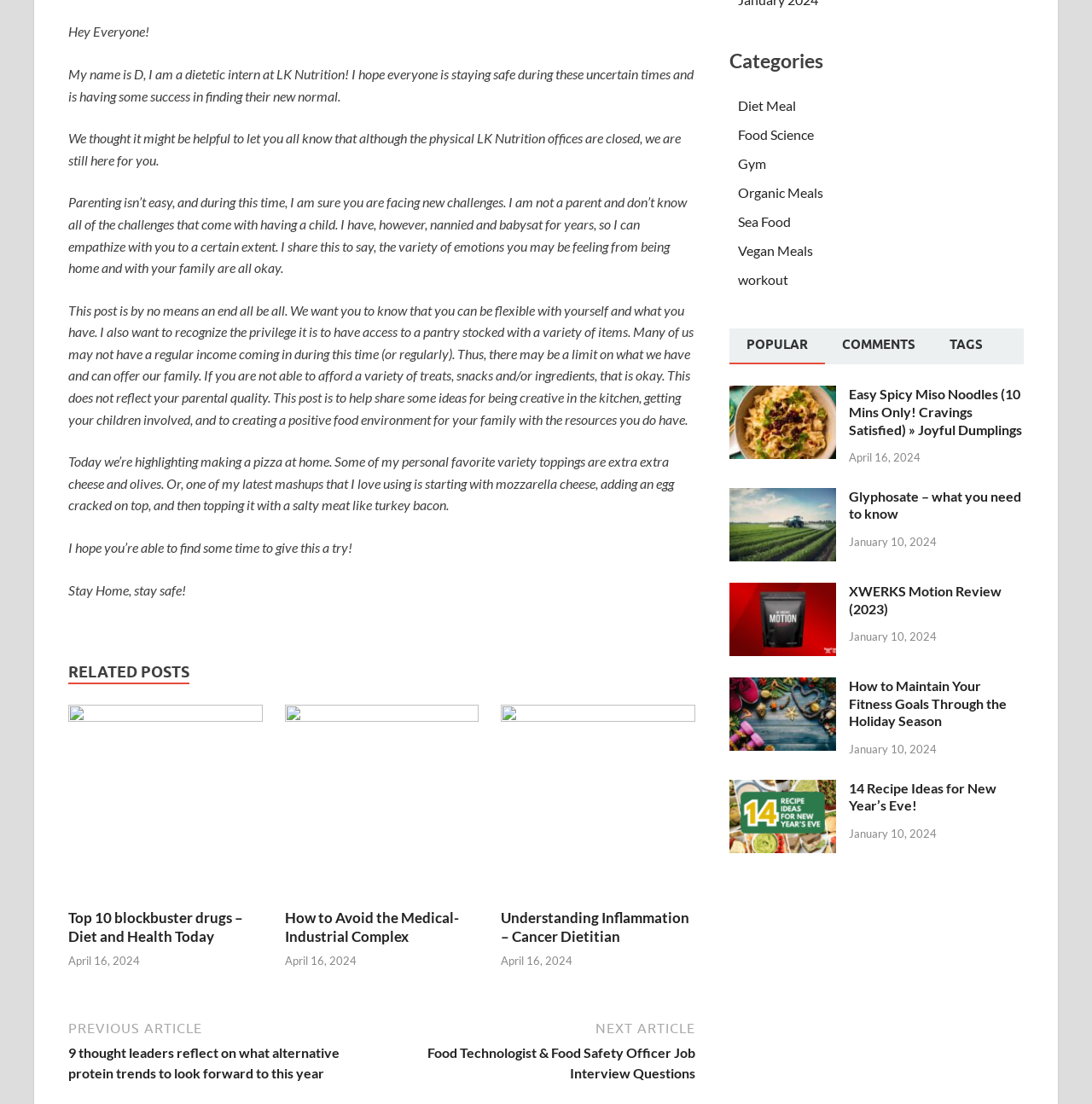What is the date of the 'Top 10 blockbuster drugs – Diet and Health Today' post?
Look at the image and answer the question with a single word or phrase.

April 16, 2024